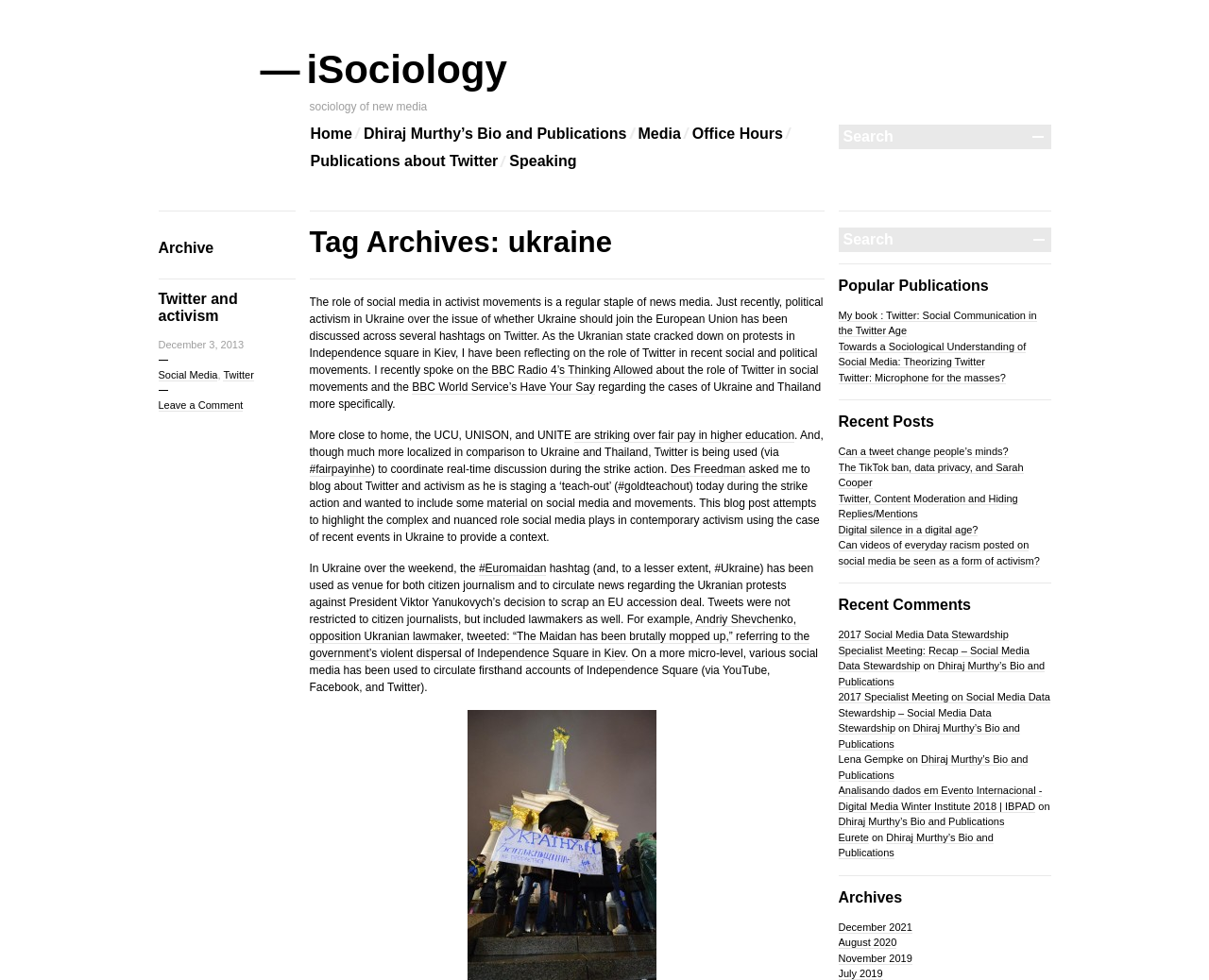Given the following UI element description: "Dhiraj Murthy’s Bio and Publications", find the bounding box coordinates in the webpage screenshot.

[0.693, 0.674, 0.864, 0.702]